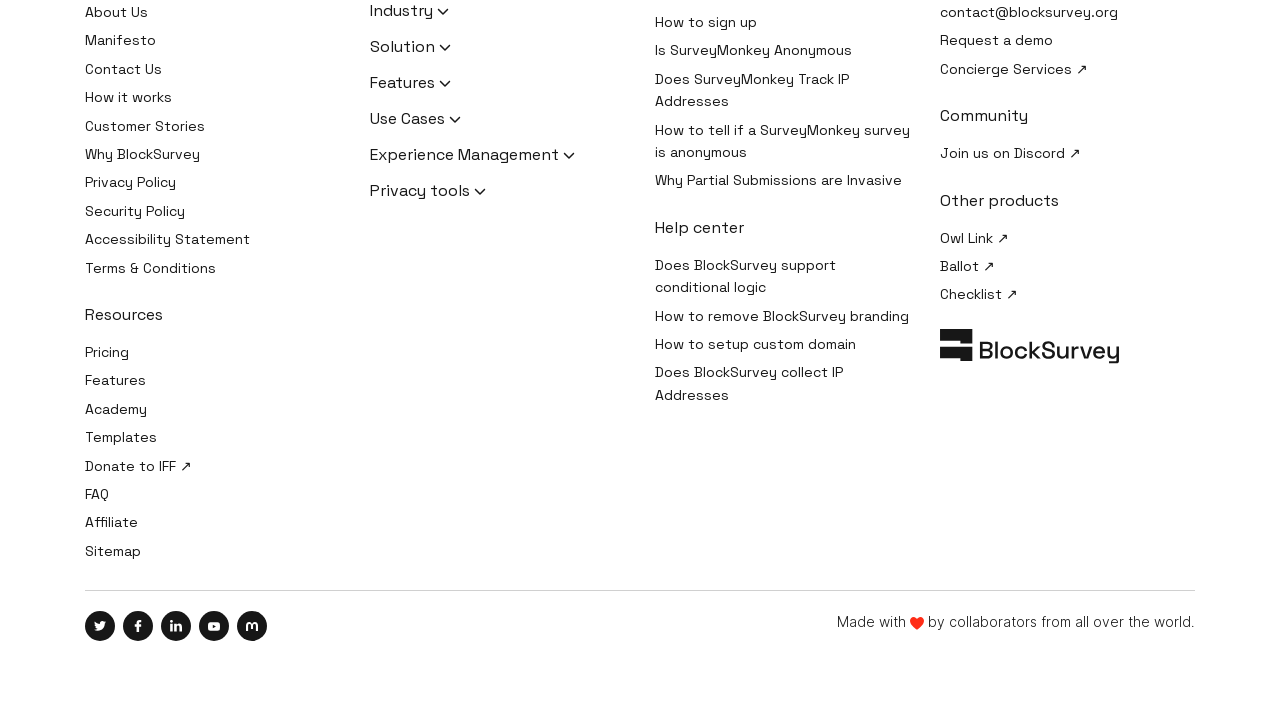Locate the bounding box coordinates of the area to click to fulfill this instruction: "Check out Pricing". The bounding box should be presented as four float numbers between 0 and 1, in the order [left, top, right, bottom].

[0.066, 0.484, 0.101, 0.51]